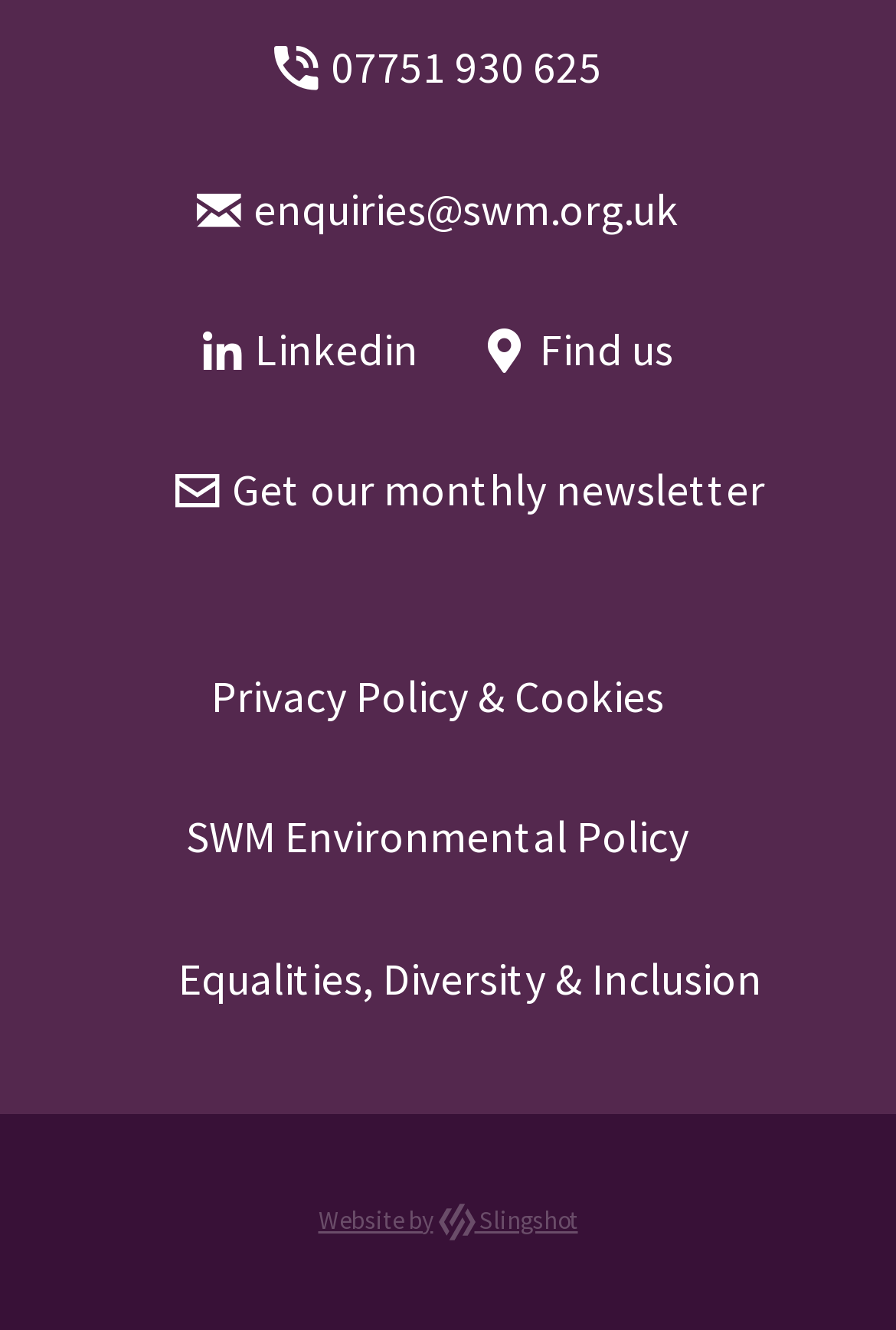Identify the bounding box coordinates for the region to click in order to carry out this instruction: "Find us on the map". Provide the coordinates using four float numbers between 0 and 1, formatted as [left, top, right, bottom].

[0.539, 0.242, 0.751, 0.283]